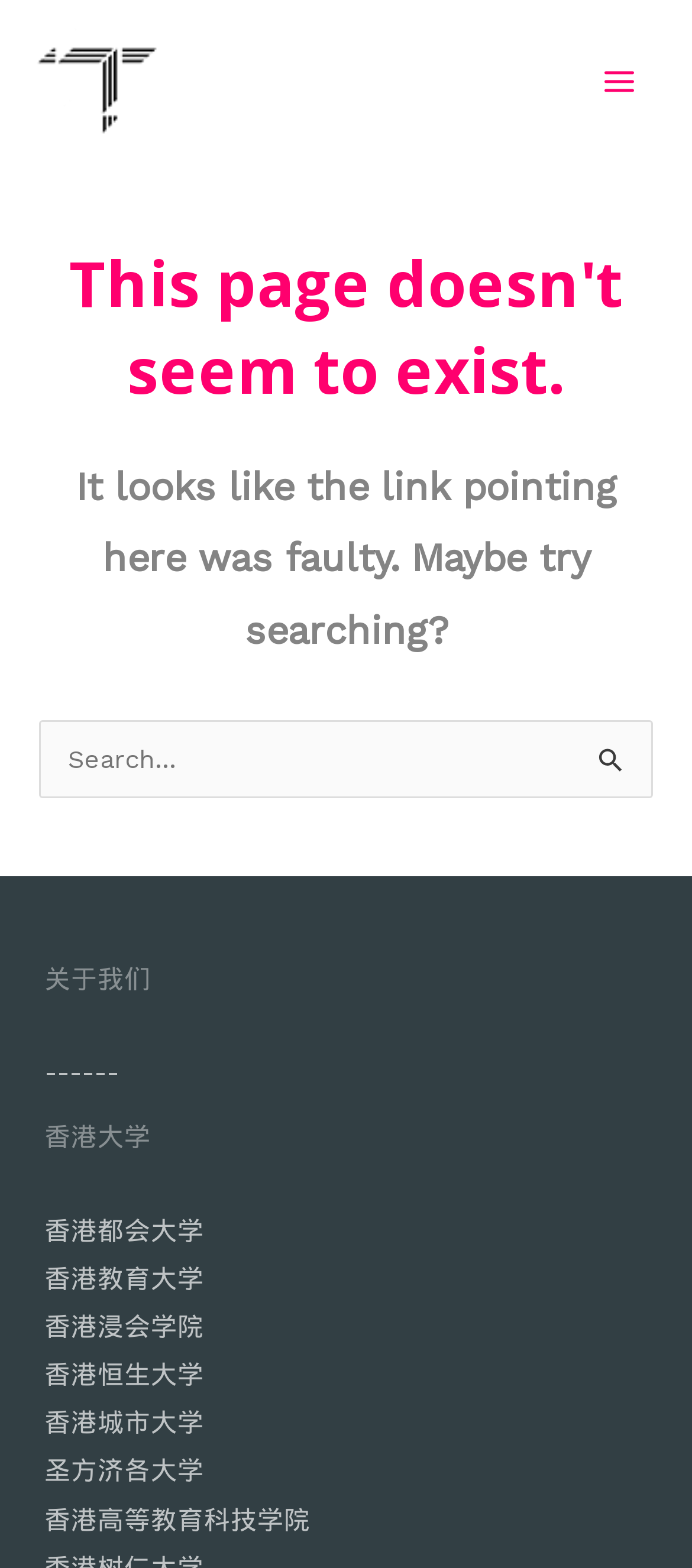Given the element description parent_node: Search for: value="Search", predict the bounding box coordinates for the UI element in the webpage screenshot. The format should be (top-left x, top-left y, bottom-right x, bottom-right y), and the values should be between 0 and 1.

[0.827, 0.459, 0.942, 0.505]